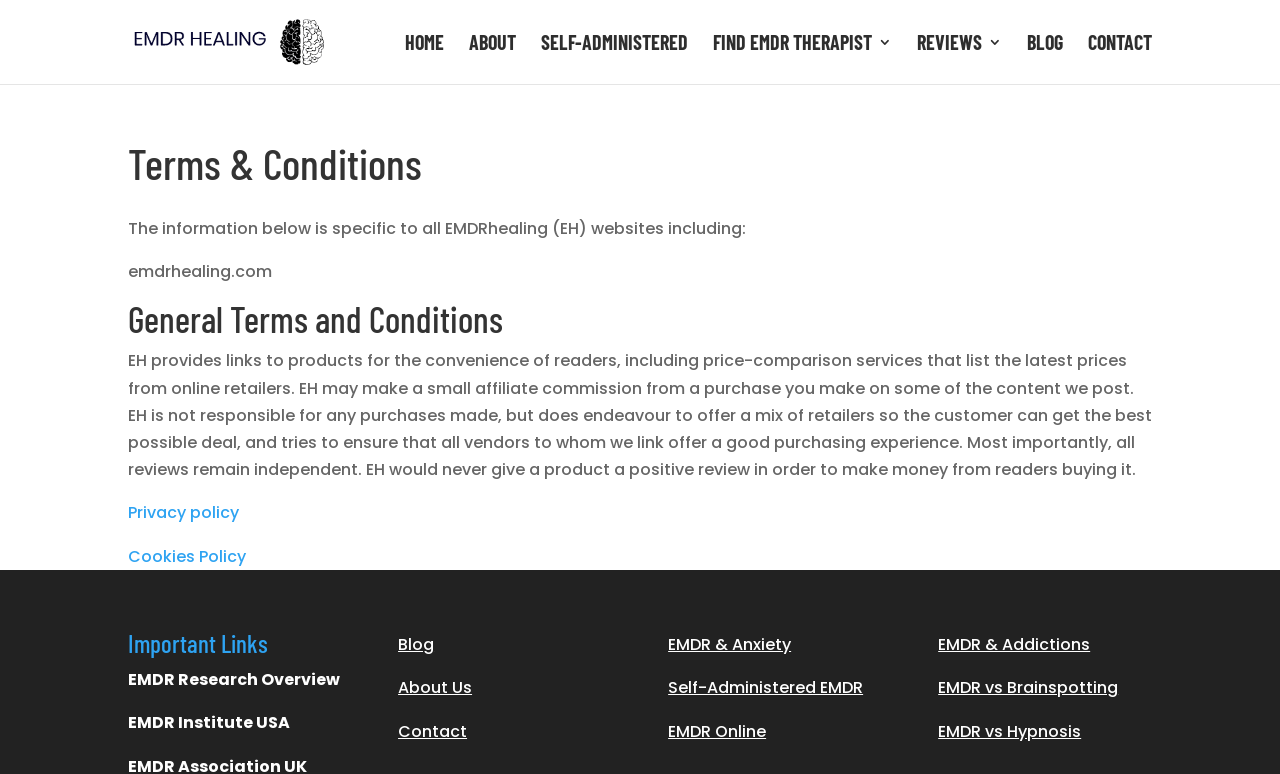Review the image closely and give a comprehensive answer to the question: What is the purpose of the links provided by EH?

I found the answer by reading the StaticText 'EH provides links to products for the convenience of readers, including price-comparison services that list the latest prices from online retailers.' with bounding box coordinates [0.1, 0.451, 0.9, 0.622], which explains the purpose of the links provided by EH.